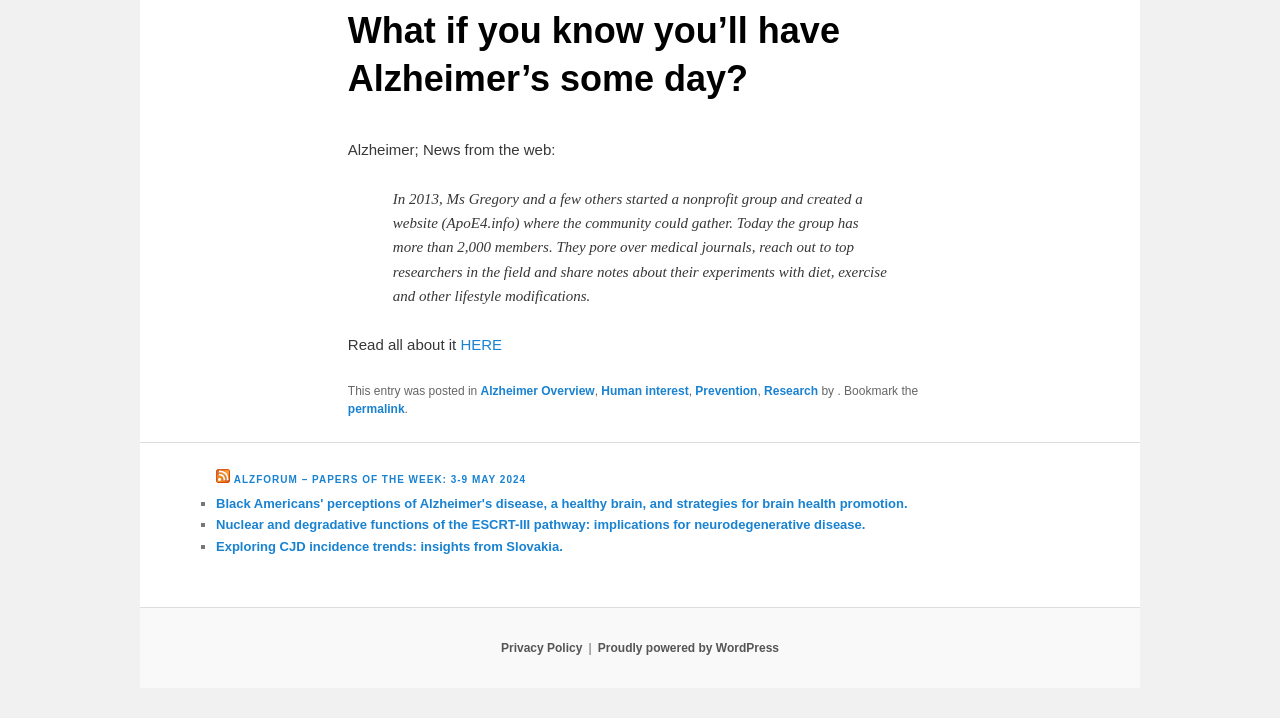Bounding box coordinates are to be given in the format (top-left x, top-left y, bottom-right x, bottom-right y). All values must be floating point numbers between 0 and 1. Provide the bounding box coordinate for the UI element described as: HERE

[0.36, 0.468, 0.392, 0.491]